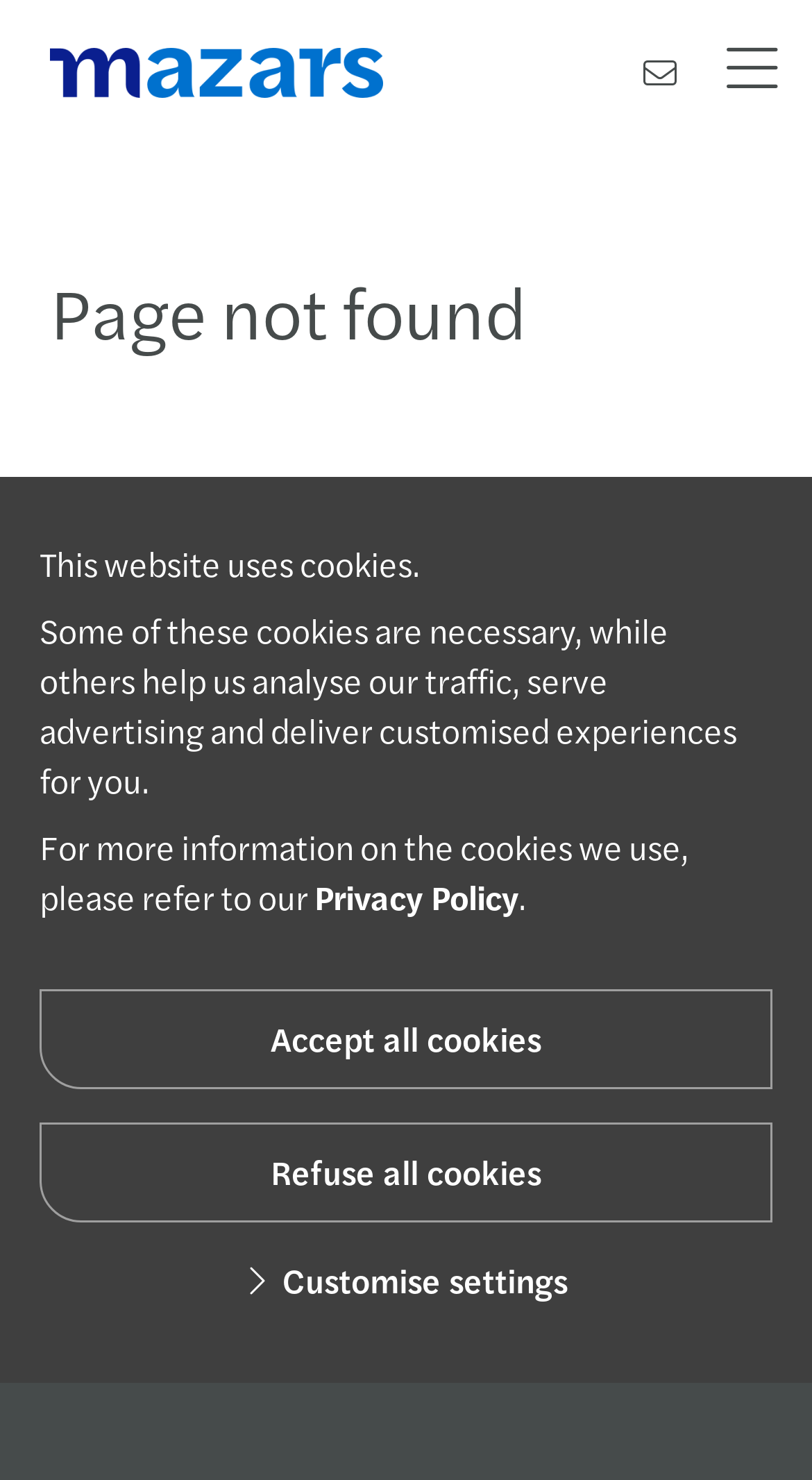Find and specify the bounding box coordinates that correspond to the clickable region for the instruction: "Contact us".

[0.762, 0.015, 0.864, 0.082]